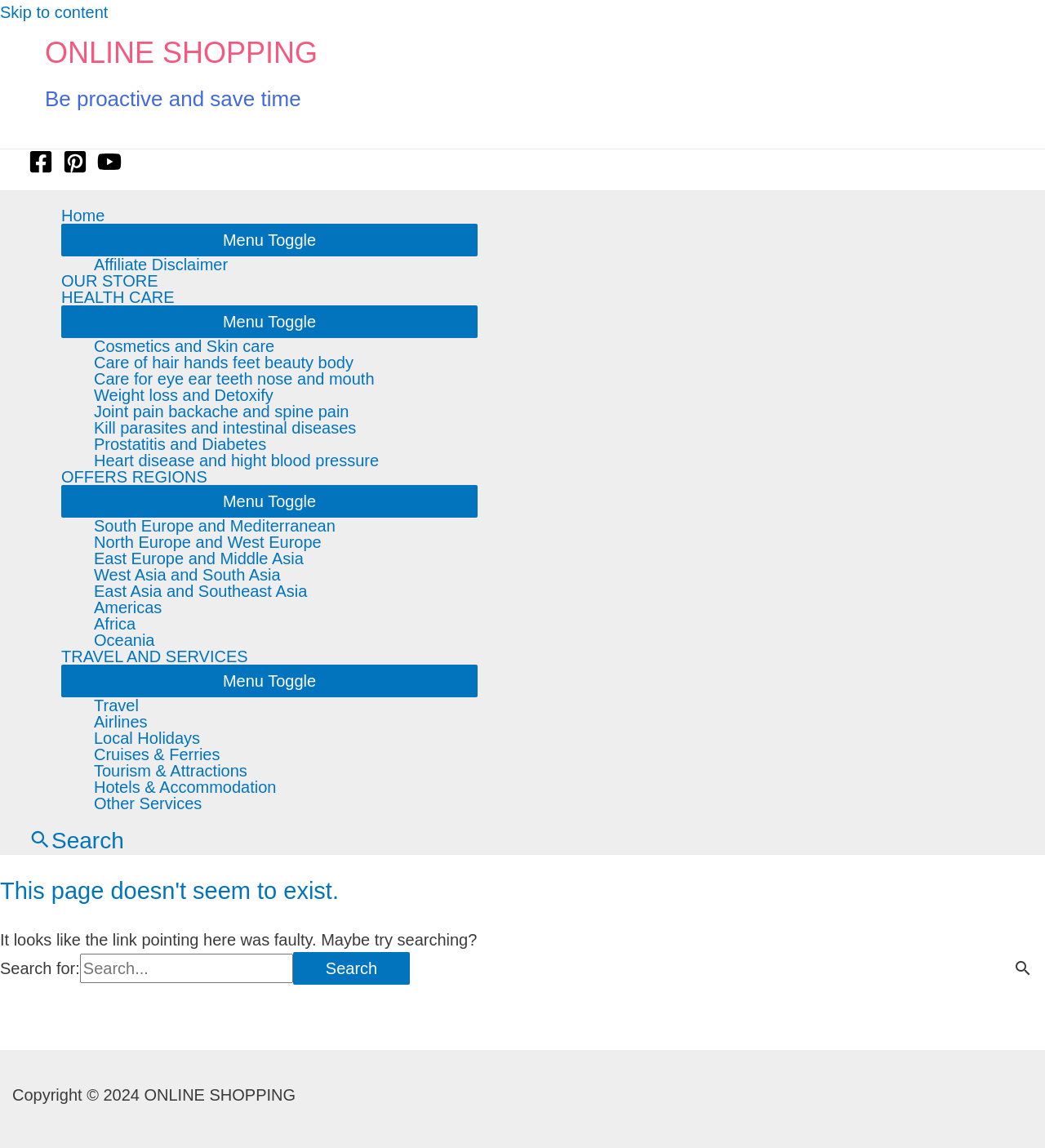Provide the bounding box coordinates of the HTML element described as: "Other Services". The bounding box coordinates should be four float numbers between 0 and 1, i.e., [left, top, right, bottom].

[0.09, 0.693, 0.457, 0.707]